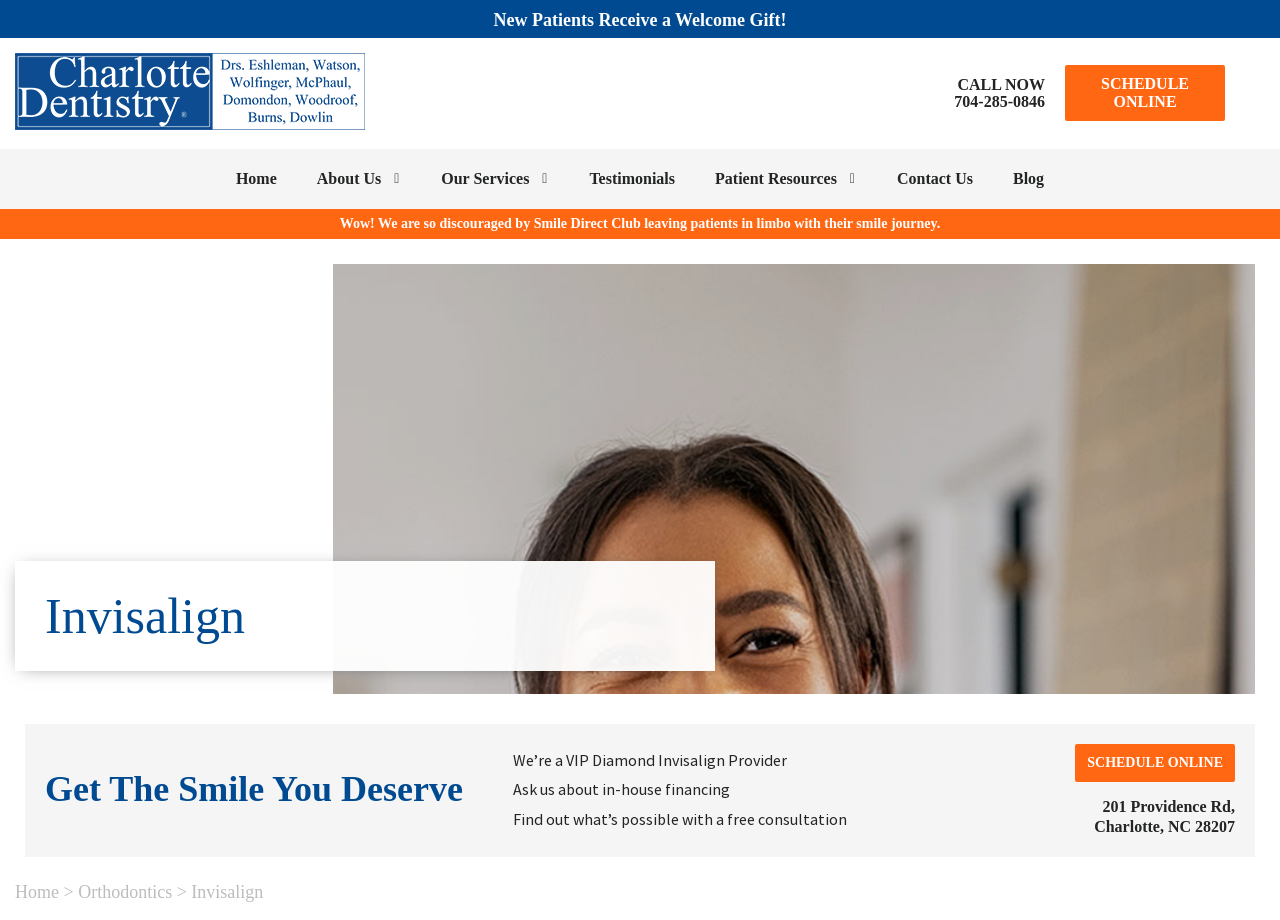Answer the question with a single word or phrase: 
What is the phone number to call for a free consultation?

704-285-0846